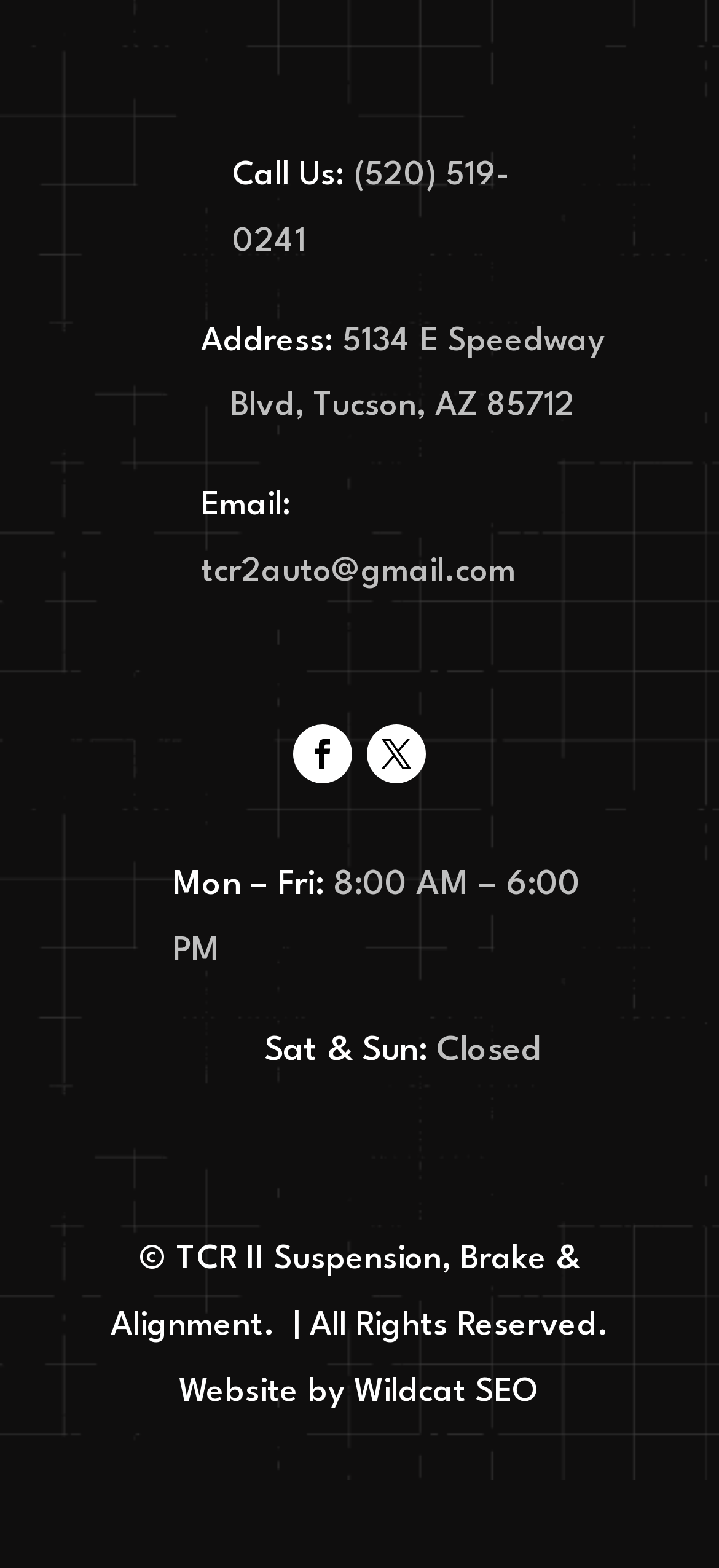Determine the bounding box coordinates for the HTML element mentioned in the following description: "Wildcat SEO". The coordinates should be a list of four floats ranging from 0 to 1, represented as [left, top, right, bottom].

[0.492, 0.878, 0.751, 0.898]